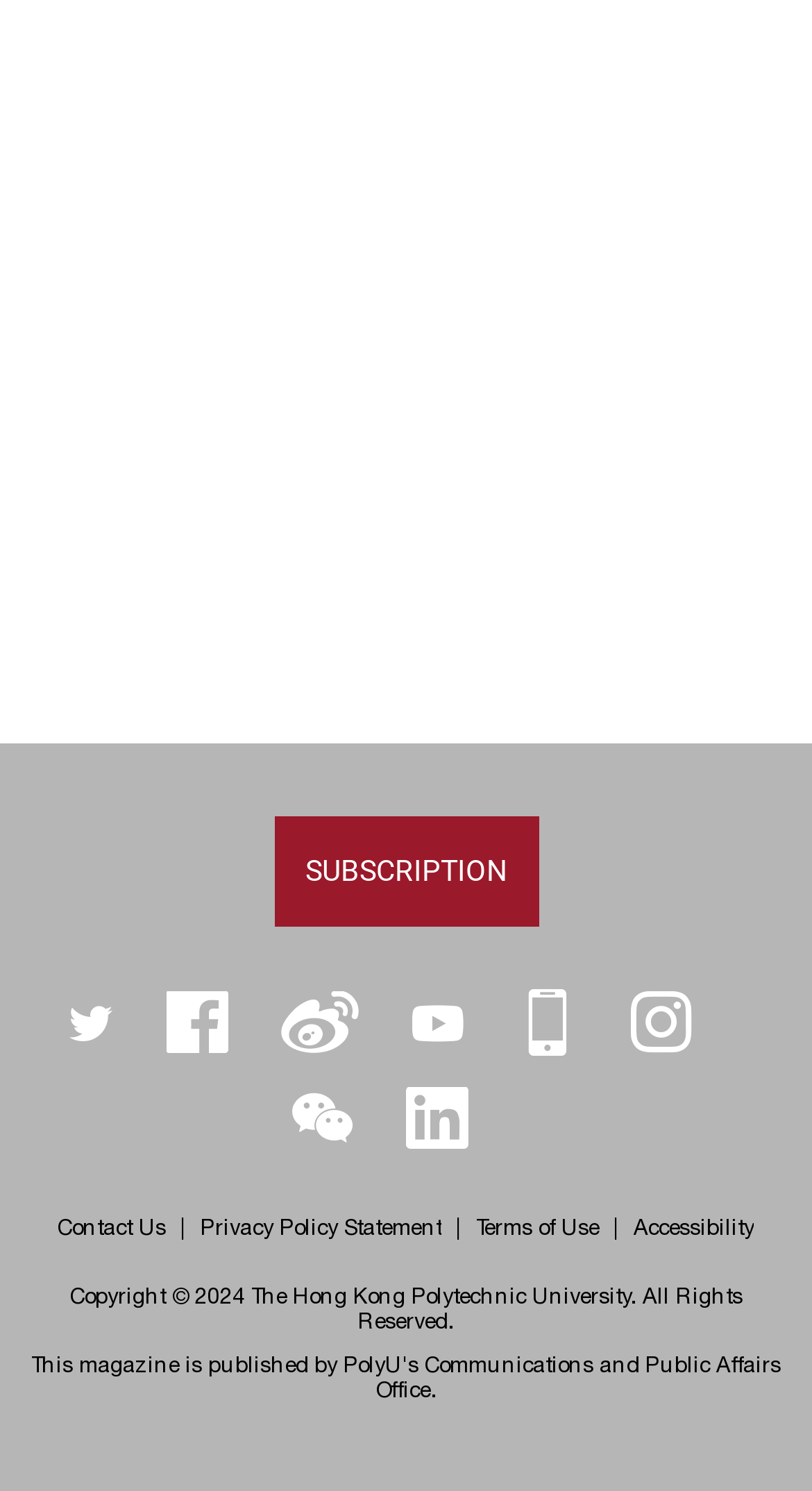How many social media links are there?
Provide a comprehensive and detailed answer to the question.

I counted the number of social media links by looking at the links with icons, such as Twitter, Facebook, Weibo, YouTube, iPolyU, Instagram, WeChat, and LinkedIn.